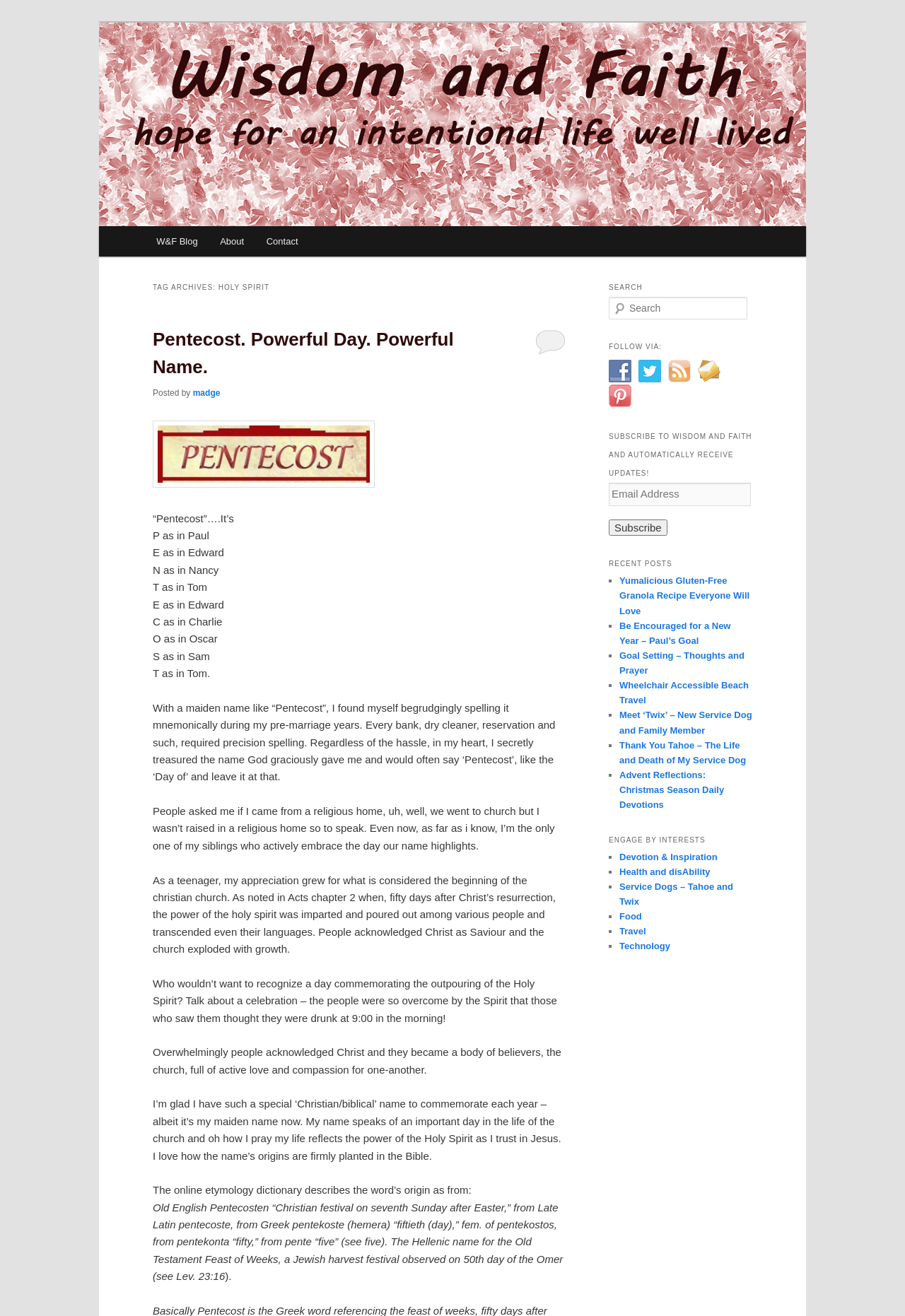Kindly determine the bounding box coordinates for the clickable area to achieve the given instruction: "View recent posts".

[0.673, 0.422, 0.831, 0.436]